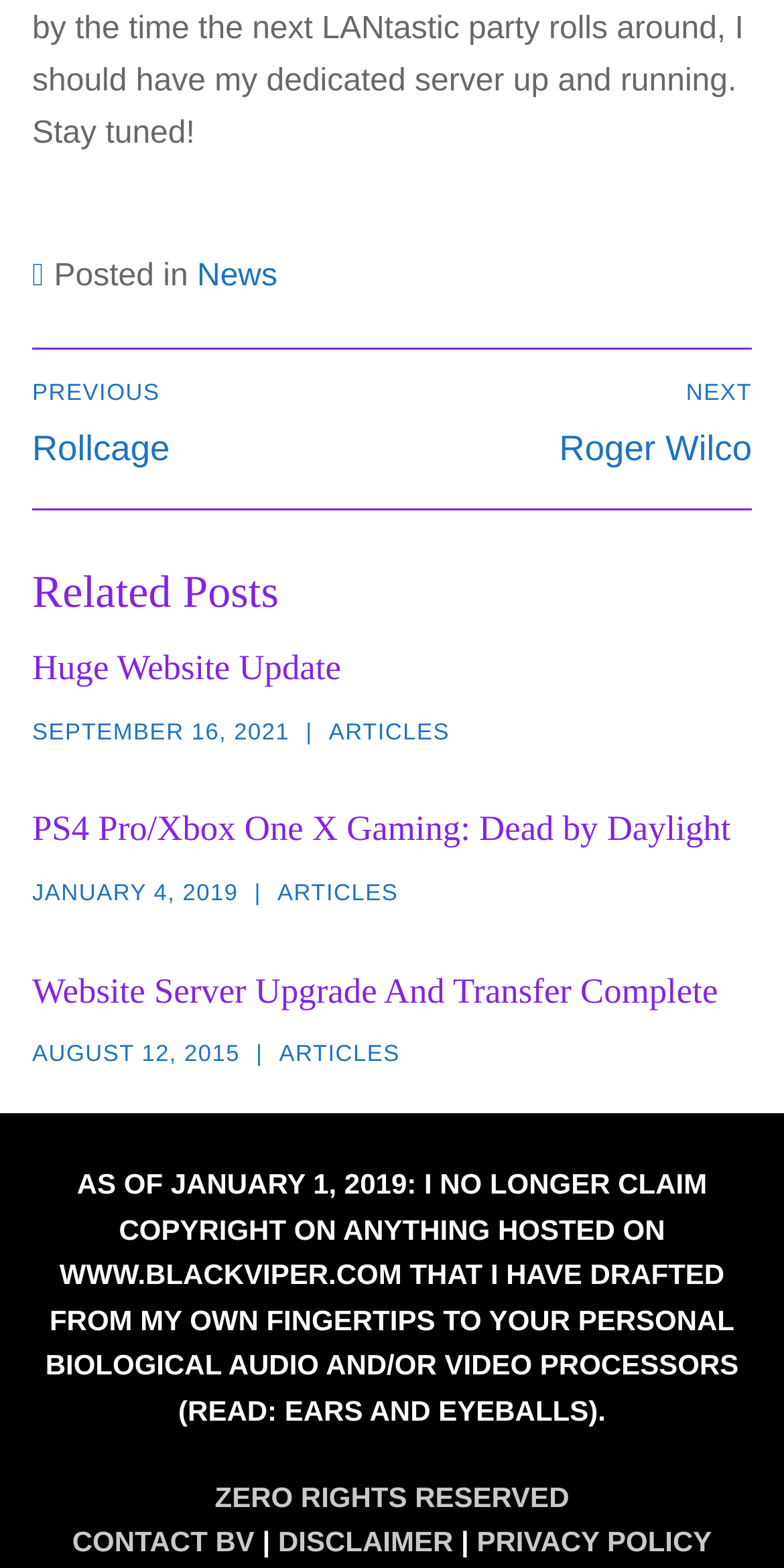Given the description Previous Previous post: Rollcage, predict the bounding box coordinates of the UI element. Ensure the coordinates are in the format (top-left x, top-left y, bottom-right x, bottom-right y) and all values are between 0 and 1.

[0.041, 0.244, 0.491, 0.299]